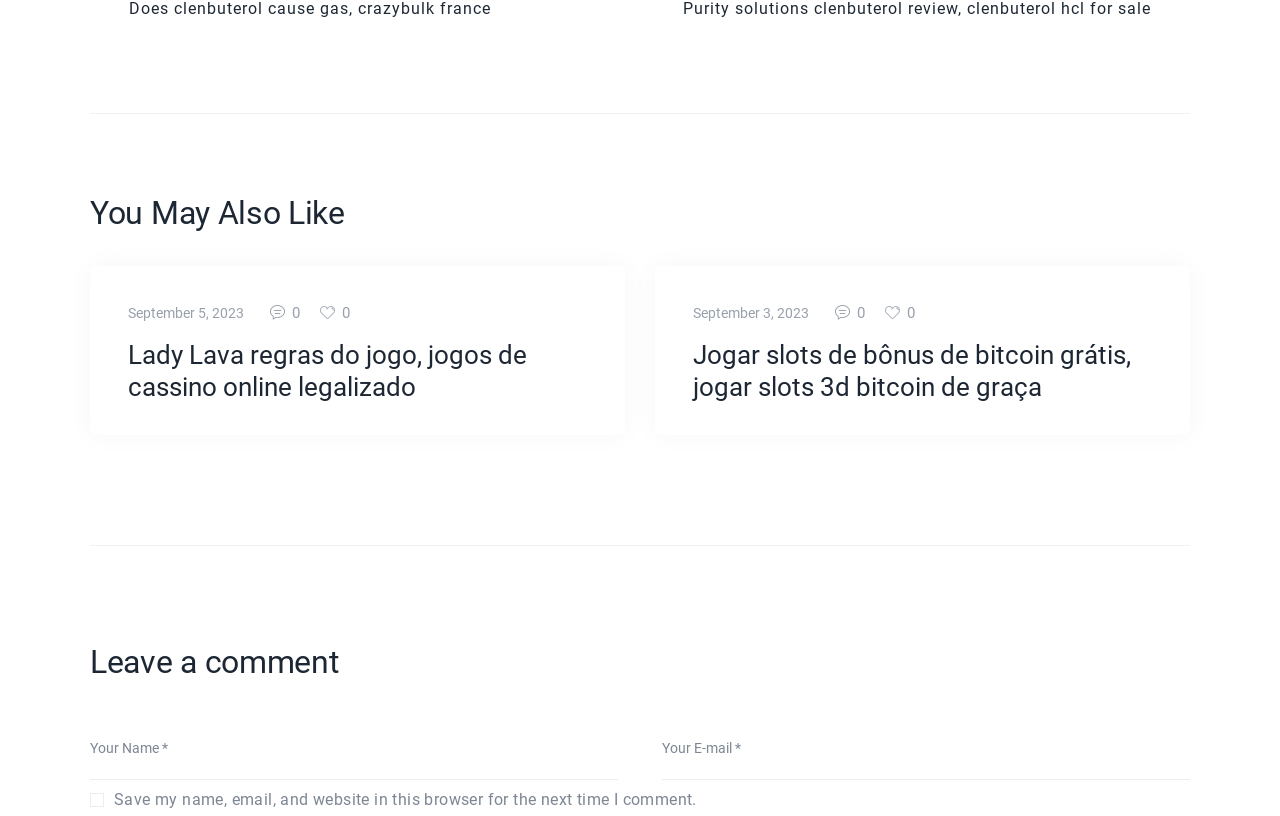Based on the image, give a detailed response to the question: What is the format of the dates on the webpage?

I looked at the dates on the webpage, which are 'September 5, 2023' and 'September 3, 2023'. The format of the dates is Month Day, Year.